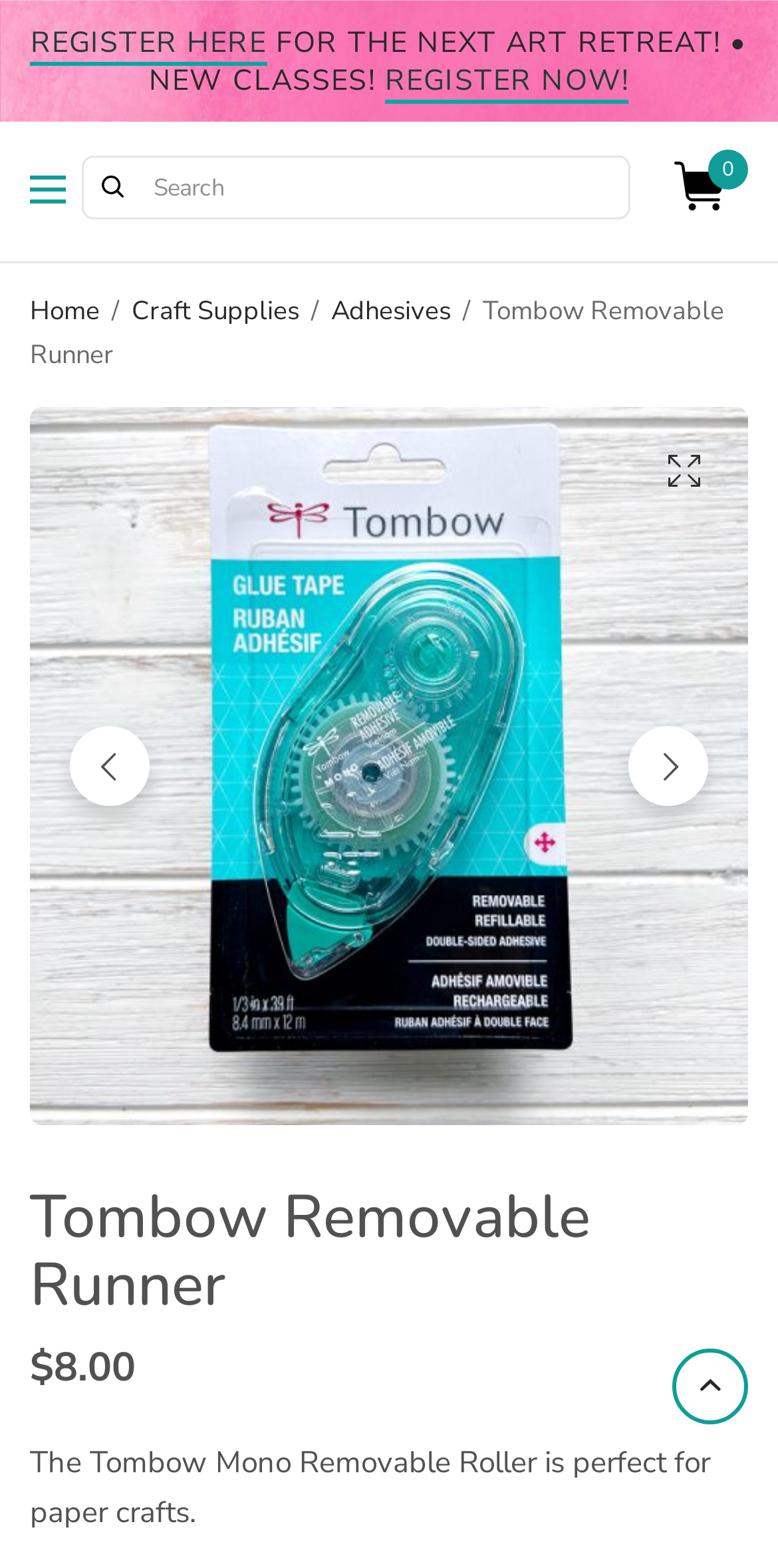Identify and provide the main heading of the webpage.

Tombow Removable Runner